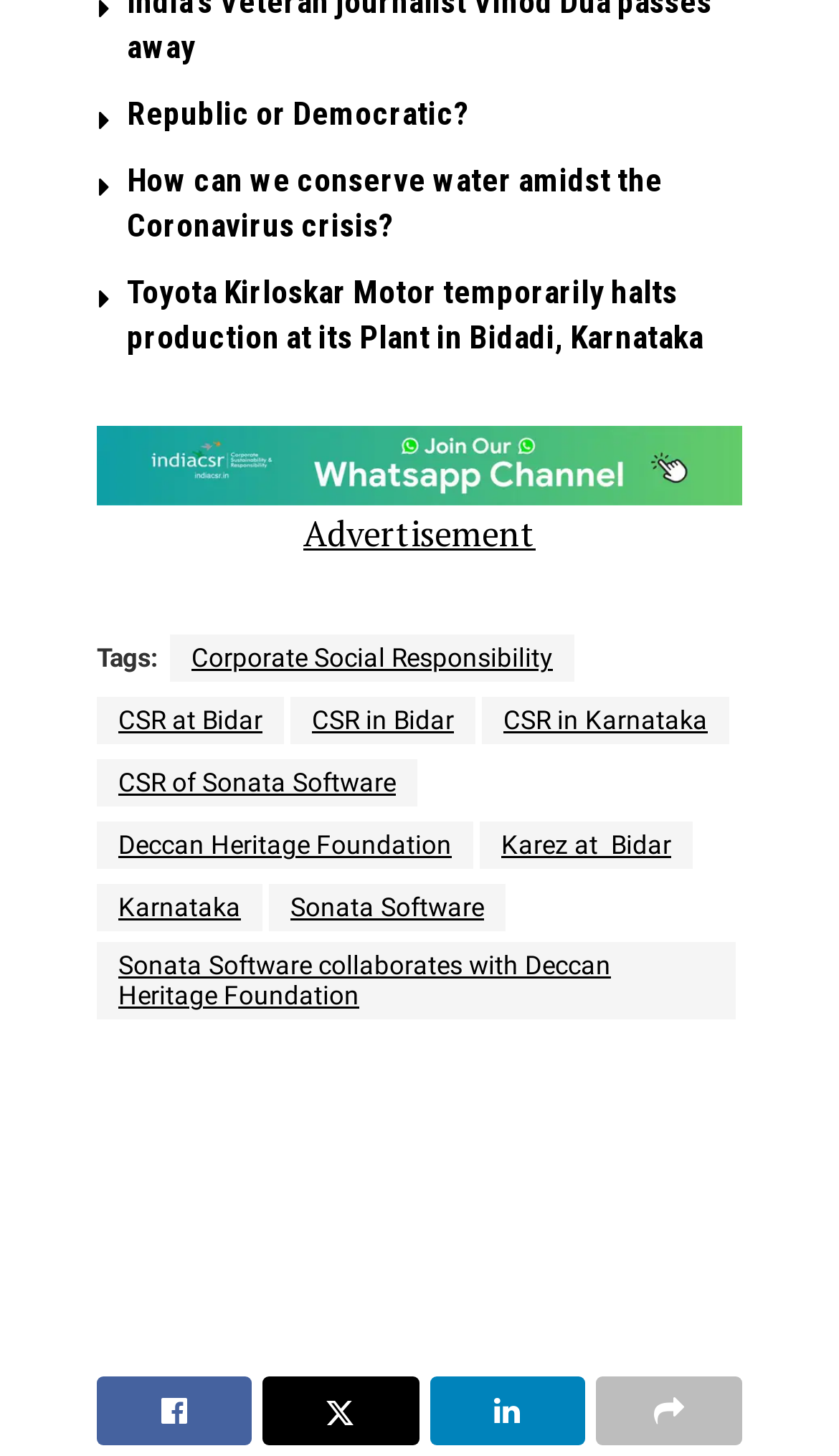What is the topic of the first article?
Please provide a single word or phrase as your answer based on the image.

Republic or Democratic